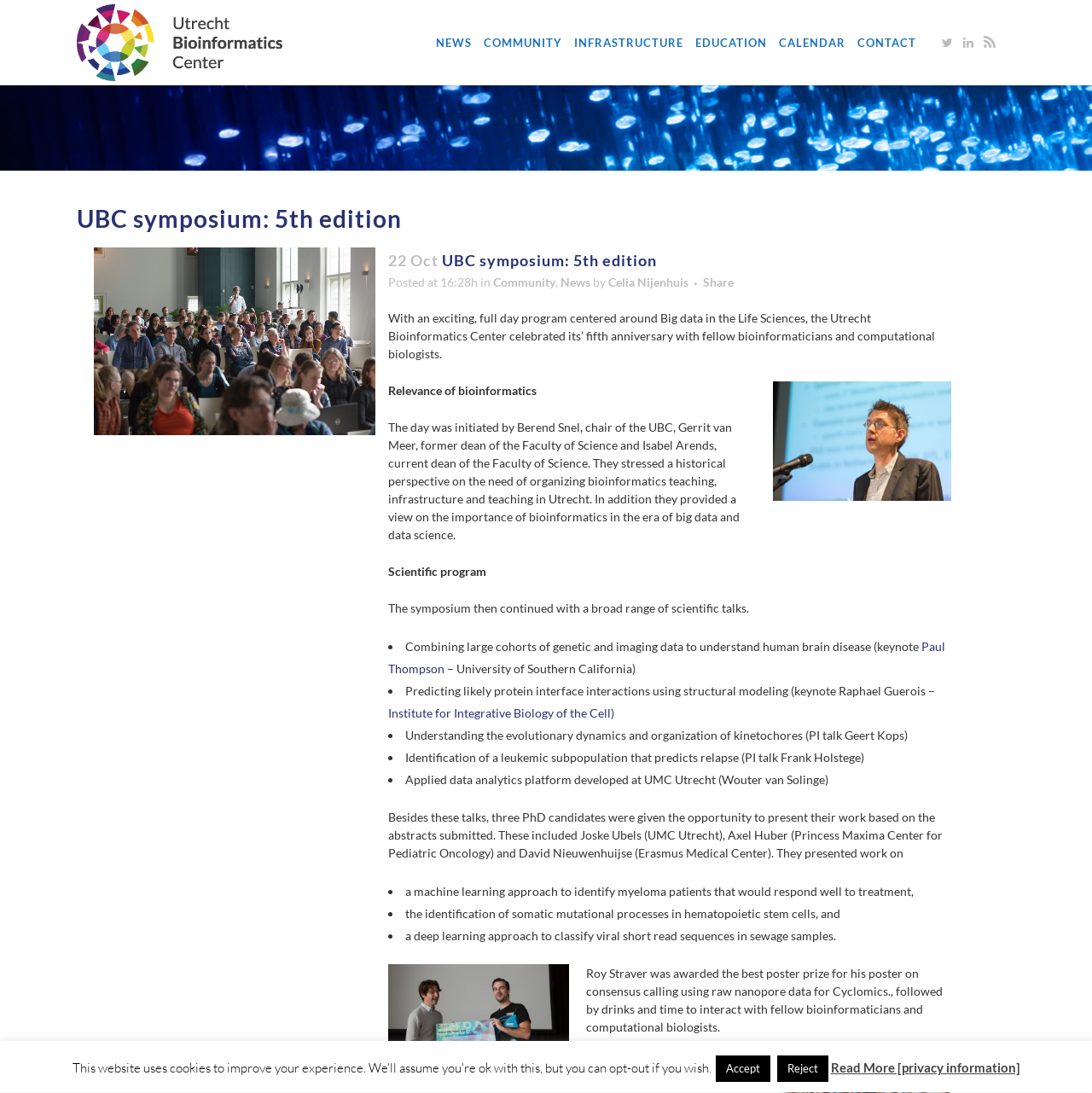Identify the bounding box coordinates of the area that should be clicked in order to complete the given instruction: "Click on NEWS". The bounding box coordinates should be four float numbers between 0 and 1, i.e., [left, top, right, bottom].

[0.394, 0.0, 0.438, 0.078]